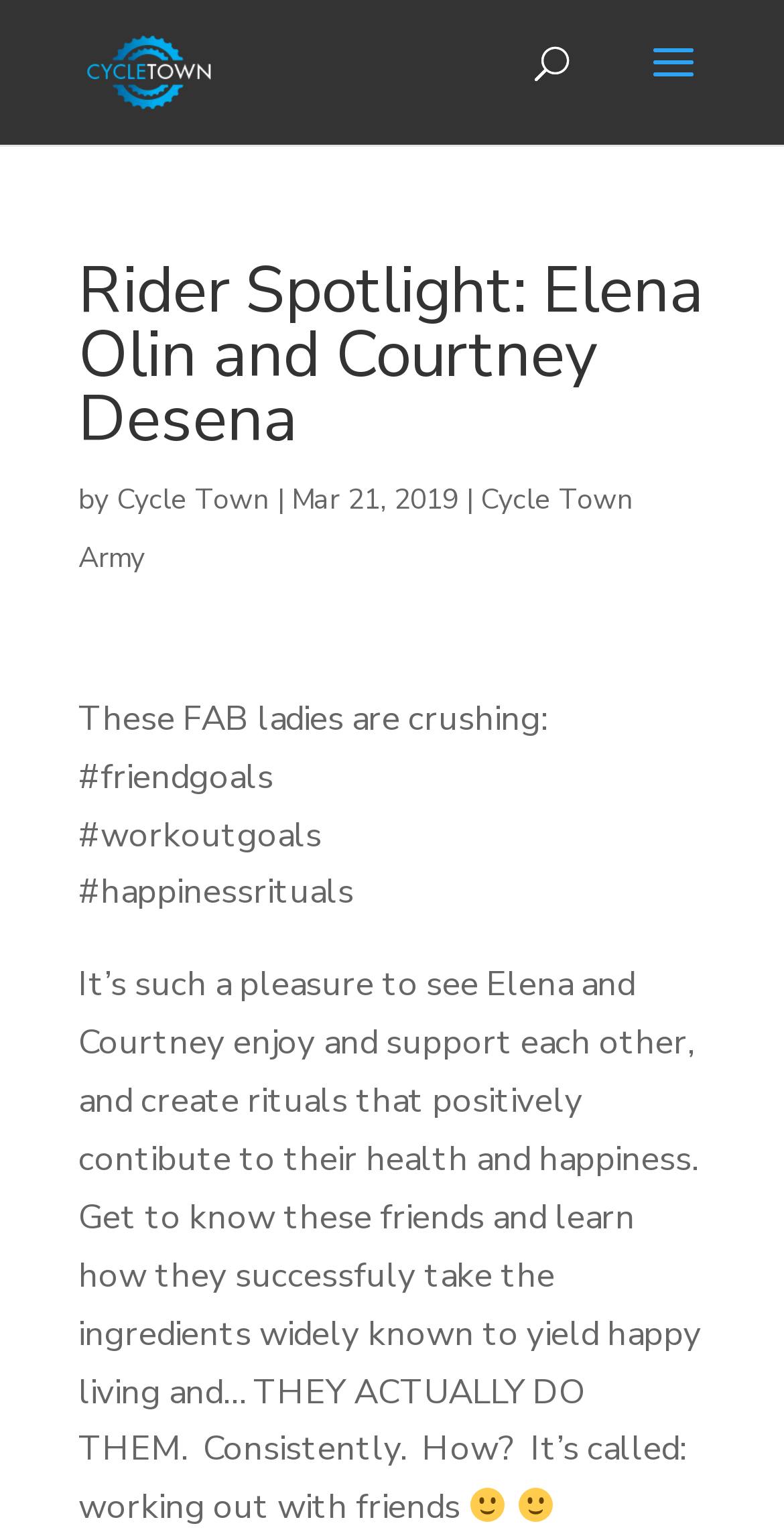Based on the element description Cycle Town Army, identify the bounding box of the UI element in the given webpage screenshot. The coordinates should be in the format (top-left x, top-left y, bottom-right x, bottom-right y) and must be between 0 and 1.

[0.1, 0.312, 0.808, 0.375]